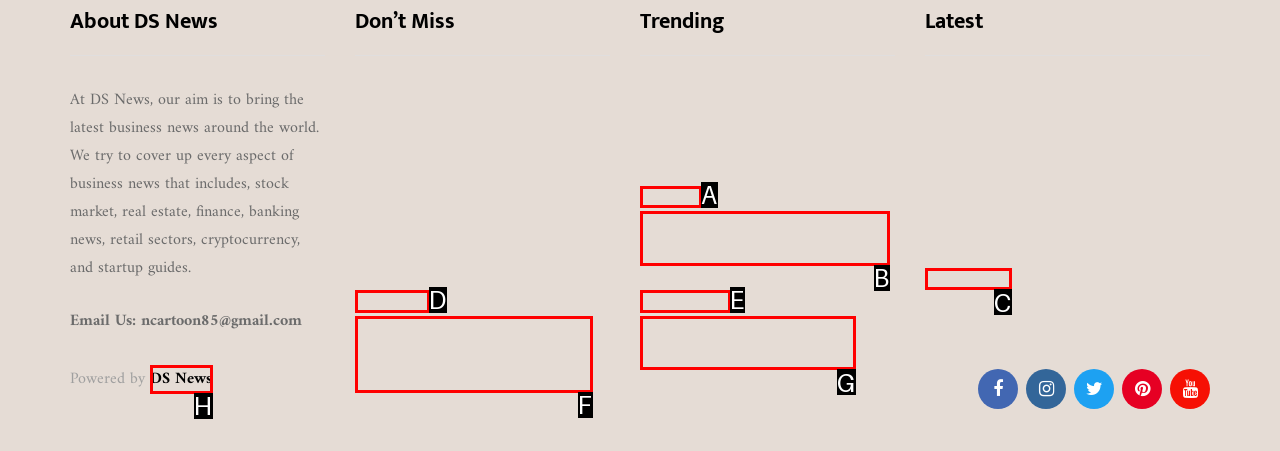Select the appropriate HTML element that needs to be clicked to finish the task: Explore 'FOOD'
Reply with the letter of the chosen option.

A